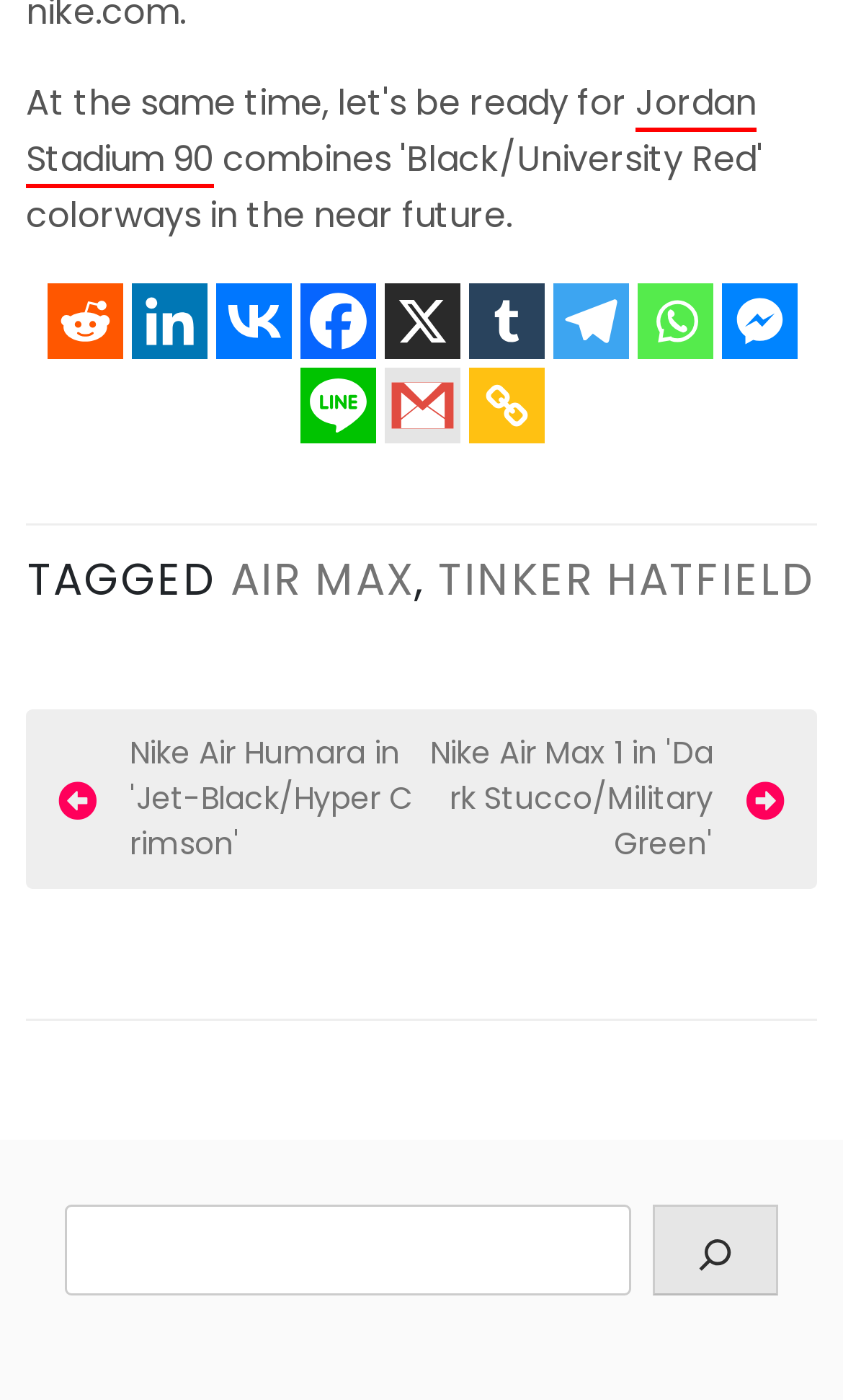Select the bounding box coordinates of the element I need to click to carry out the following instruction: "Search for something".

[0.077, 0.861, 0.923, 0.926]